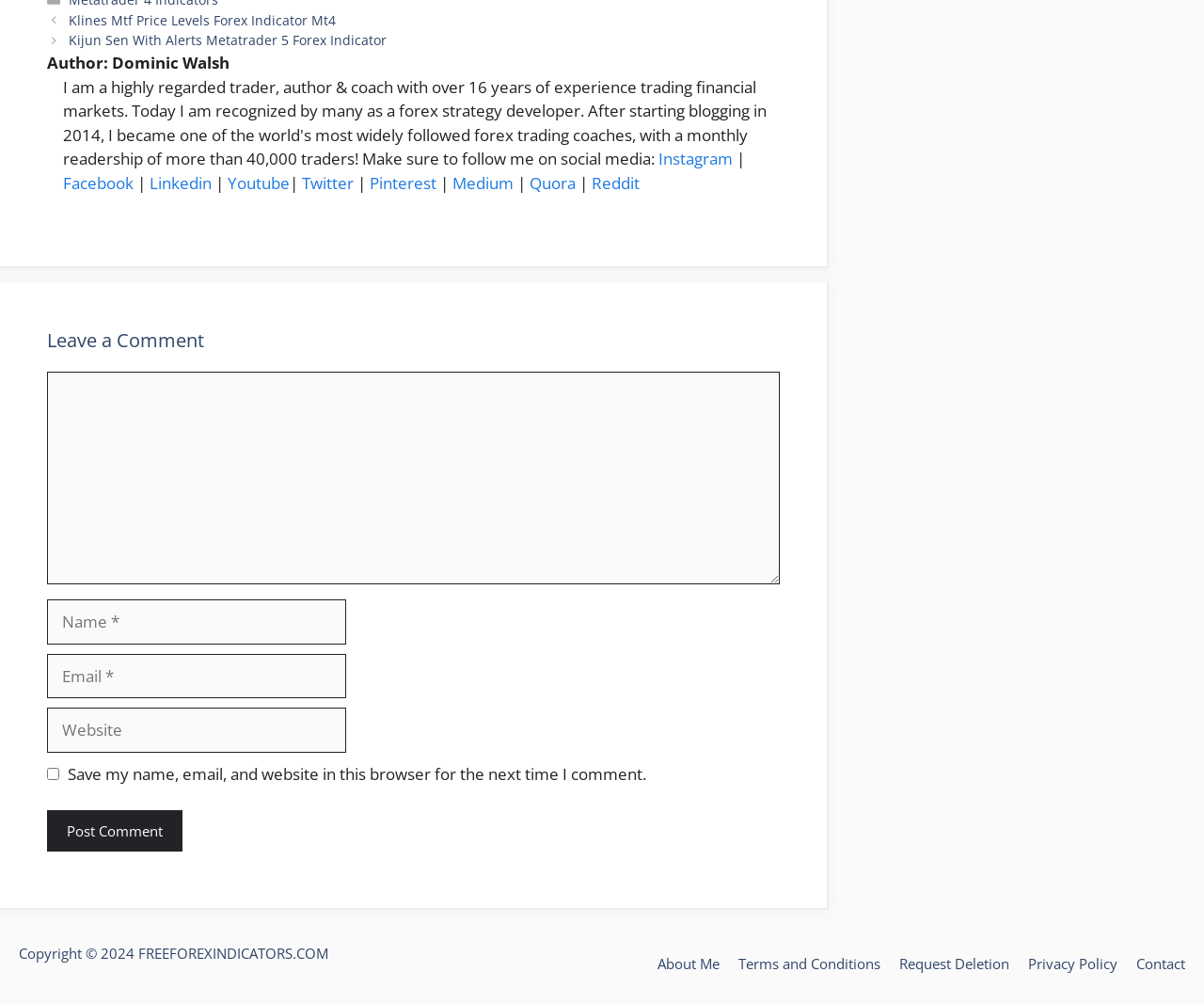Provide the bounding box coordinates of the area you need to click to execute the following instruction: "Click on the 'Klines Mtf Price Levels Forex Indicator Mt4' link".

[0.057, 0.011, 0.279, 0.029]